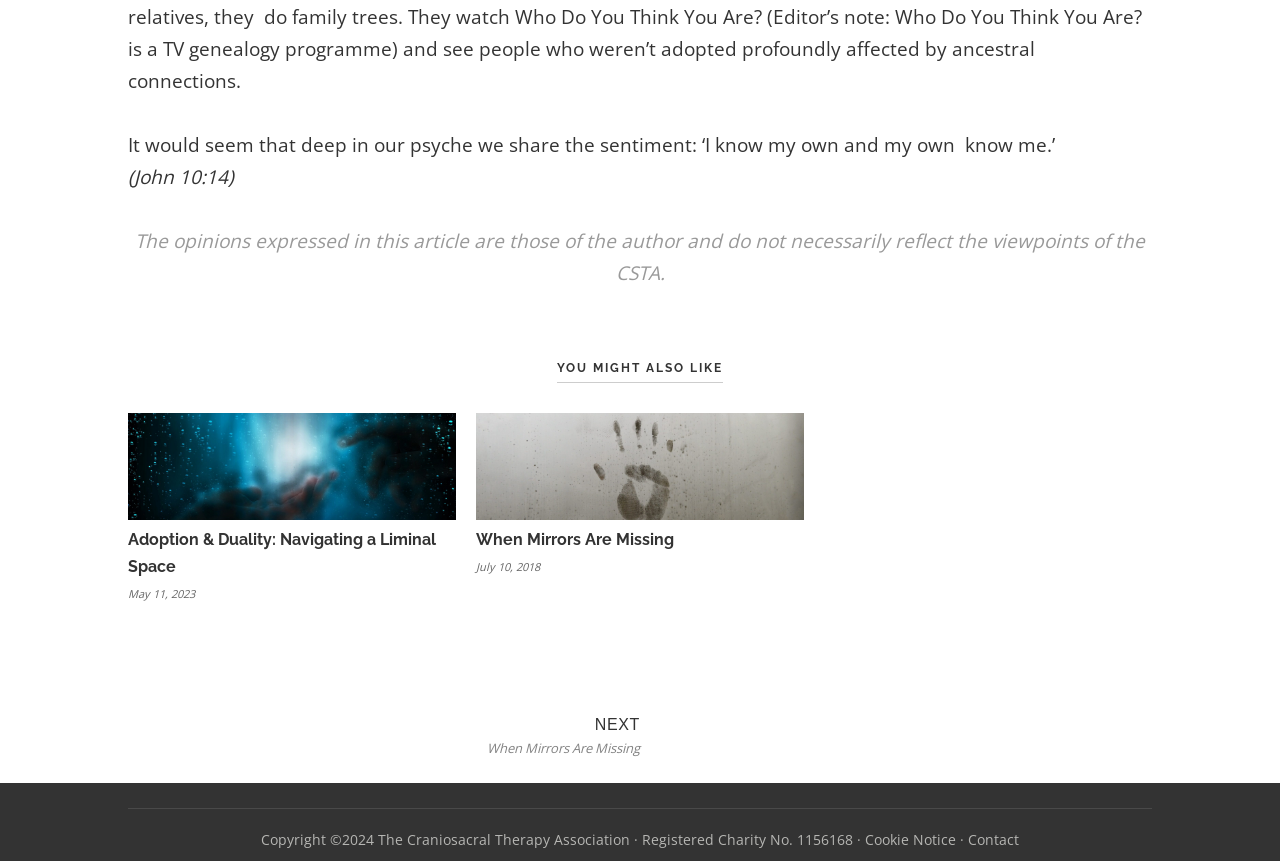When was the second article published?
Please answer the question as detailed as possible.

I found the publication date of the second article by looking at the static text element with the text 'July 10, 2018' which is located below the title of the second article.